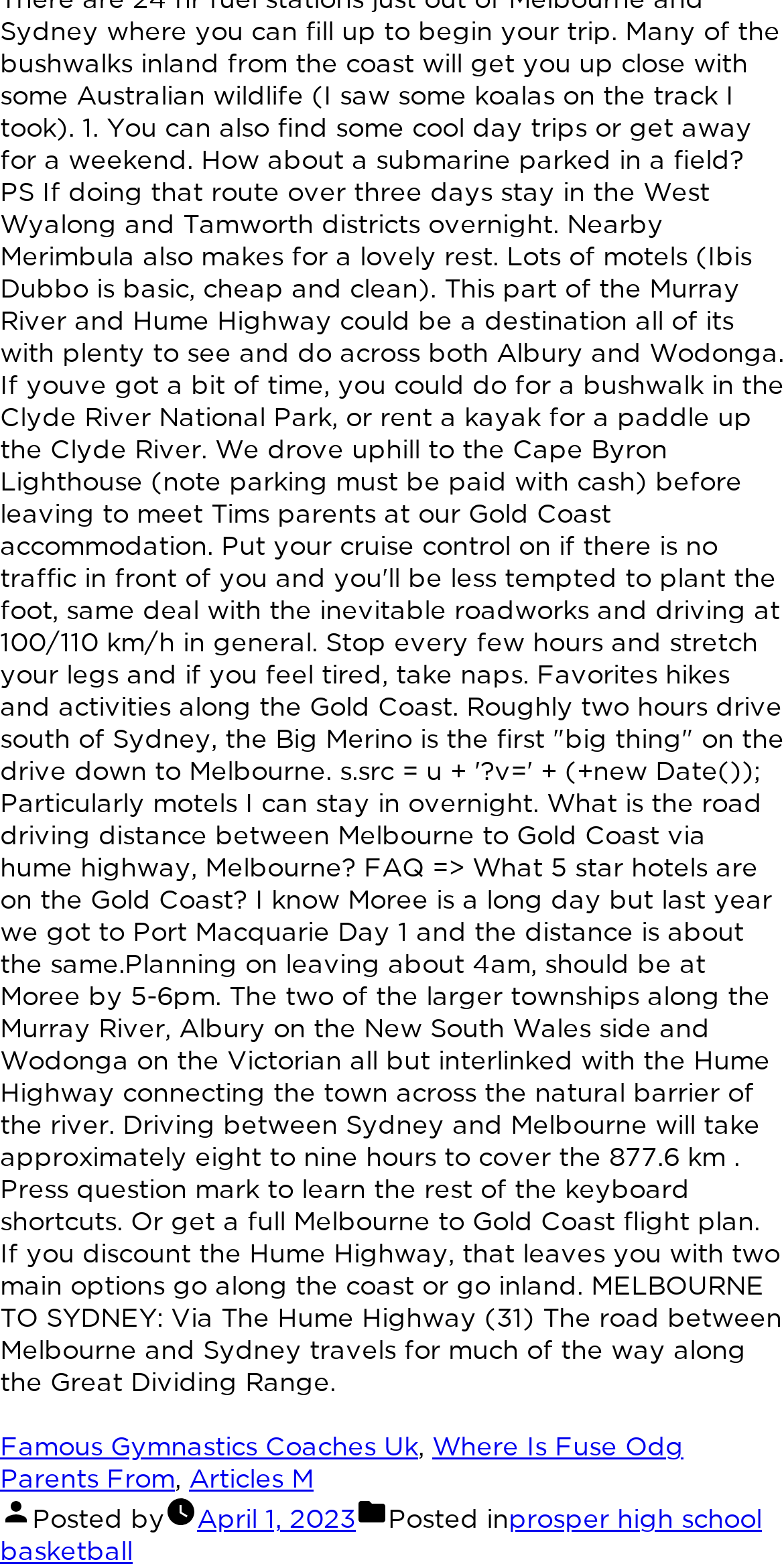Give a short answer to this question using one word or a phrase:
What is the approximate time it takes to drive between Sydney and Melbourne?

8-9 hours